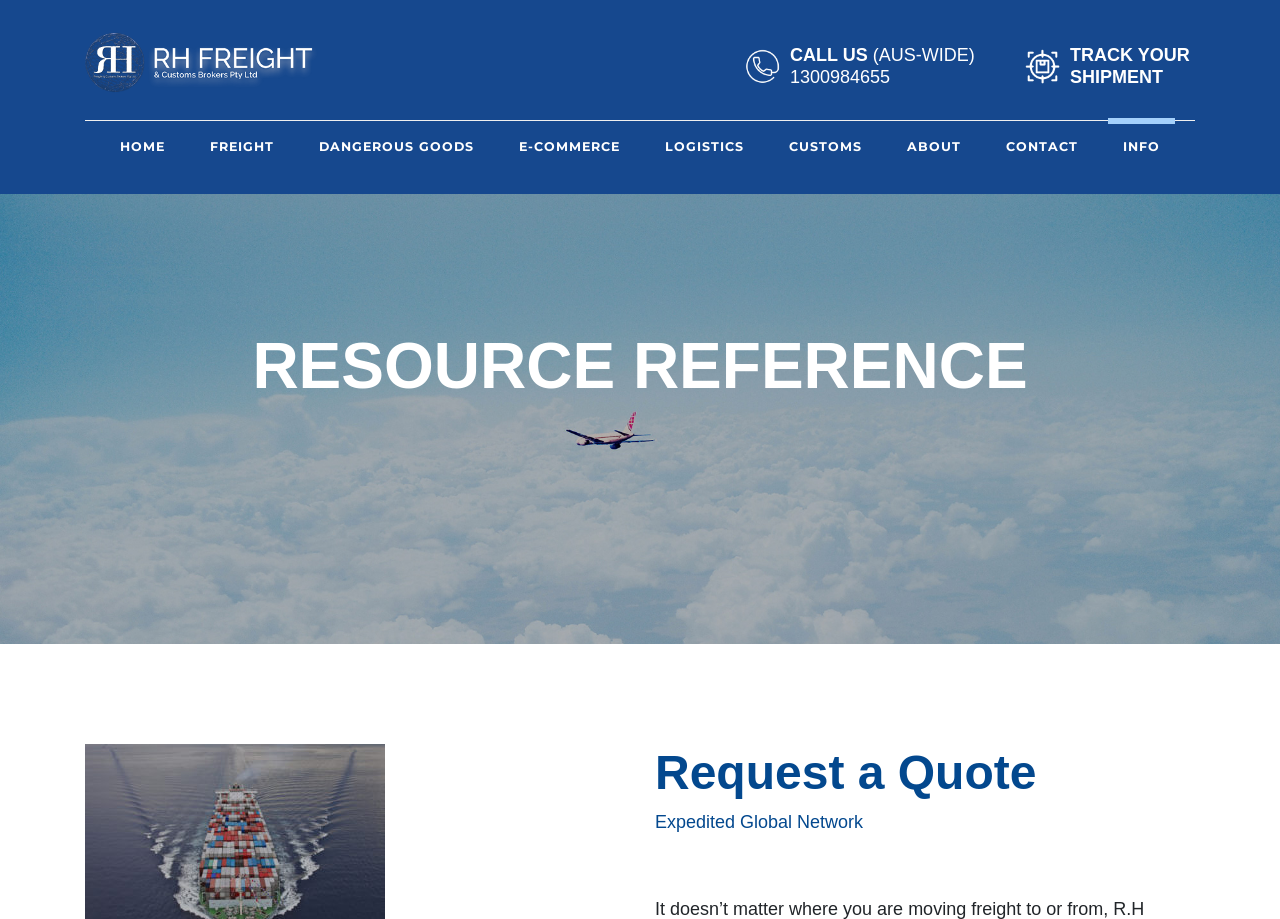Please pinpoint the bounding box coordinates for the region I should click to adhere to this instruction: "call the phone number".

[0.617, 0.049, 0.761, 0.094]